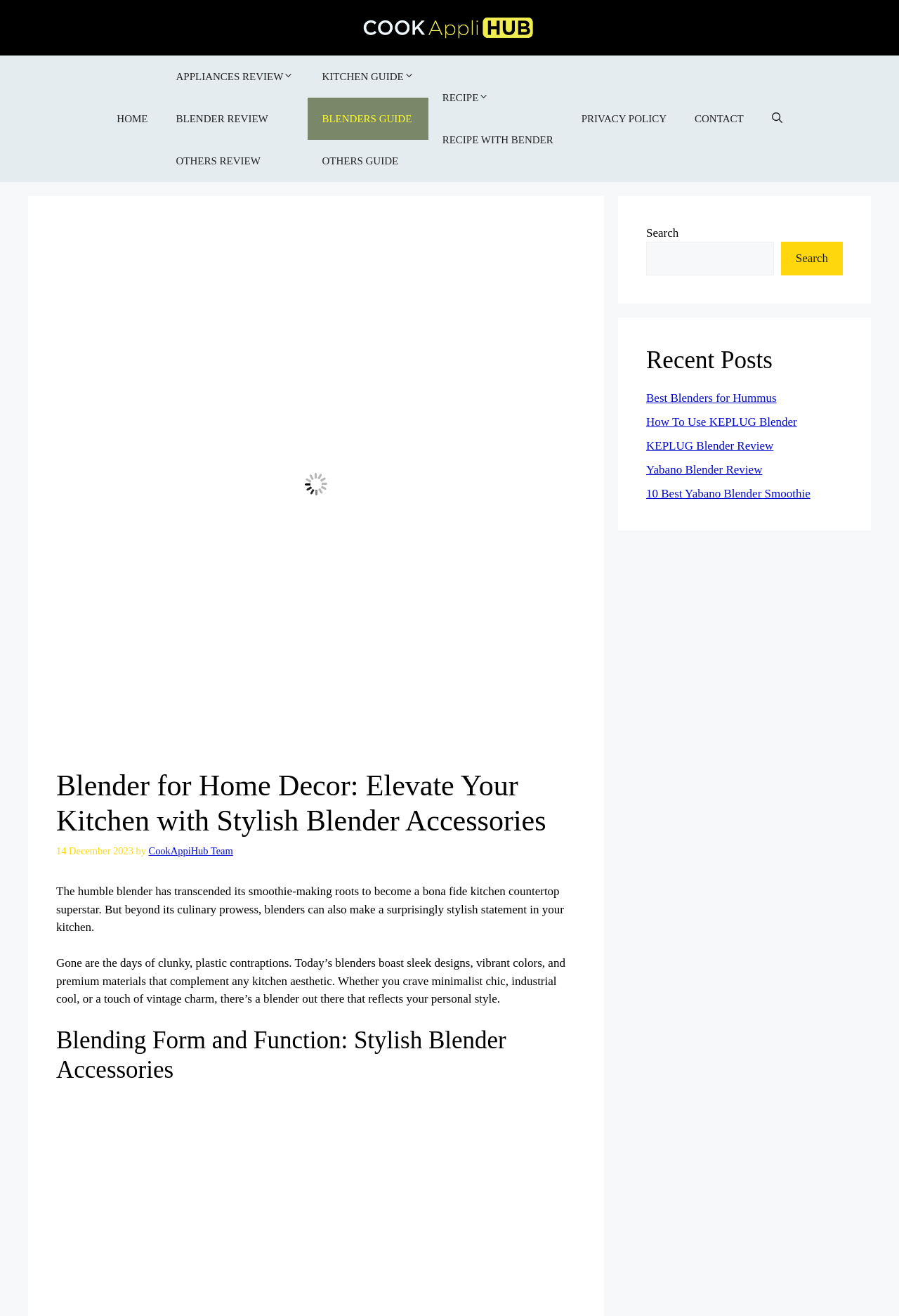Provide a thorough summary of the webpage.

The webpage is about stylish blender accessories for kitchen decoration. At the top, there is a banner with a link to "CookAppliHub" accompanied by an image of the same name. Below the banner, a navigation menu is situated, featuring links to various sections such as "HOME", "APPLIANCES REVIEW", "BLENDER REVIEW", "KITCHEN GUIDE", "RECIPE", "PRIVACY POLICY", and "CONTACT". 

On the left side of the page, there is a prominent image of a woman making a smoothie in a kitchen at home. Above this image, a header section contains a heading that reads "Blender for Home Decor: Elevate Your Kitchen with Stylish Blender Accessories". Below the heading, there is a timestamp indicating the date "14 December 2023" and an author credit to "CookAppiHub Team". 

The main content of the page is divided into two sections. The first section discusses how blenders have evolved to become a stylish statement in kitchens, with sleek designs, vibrant colors, and premium materials. The second section is titled "Blending Form and Function: Stylish Blender Accessories" and likely continues the discussion on blender accessories.

On the right side of the page, there are two complementary sections. The top section contains a search bar with a search button, while the bottom section is titled "Recent Posts" and features links to several articles, including "Best Blenders for Hummus", "How To Use KEPLUG Blender", "KEPLUG Blender Review", "Yabano Blender Review", and "10 Best Yabano Blender Smoothie".